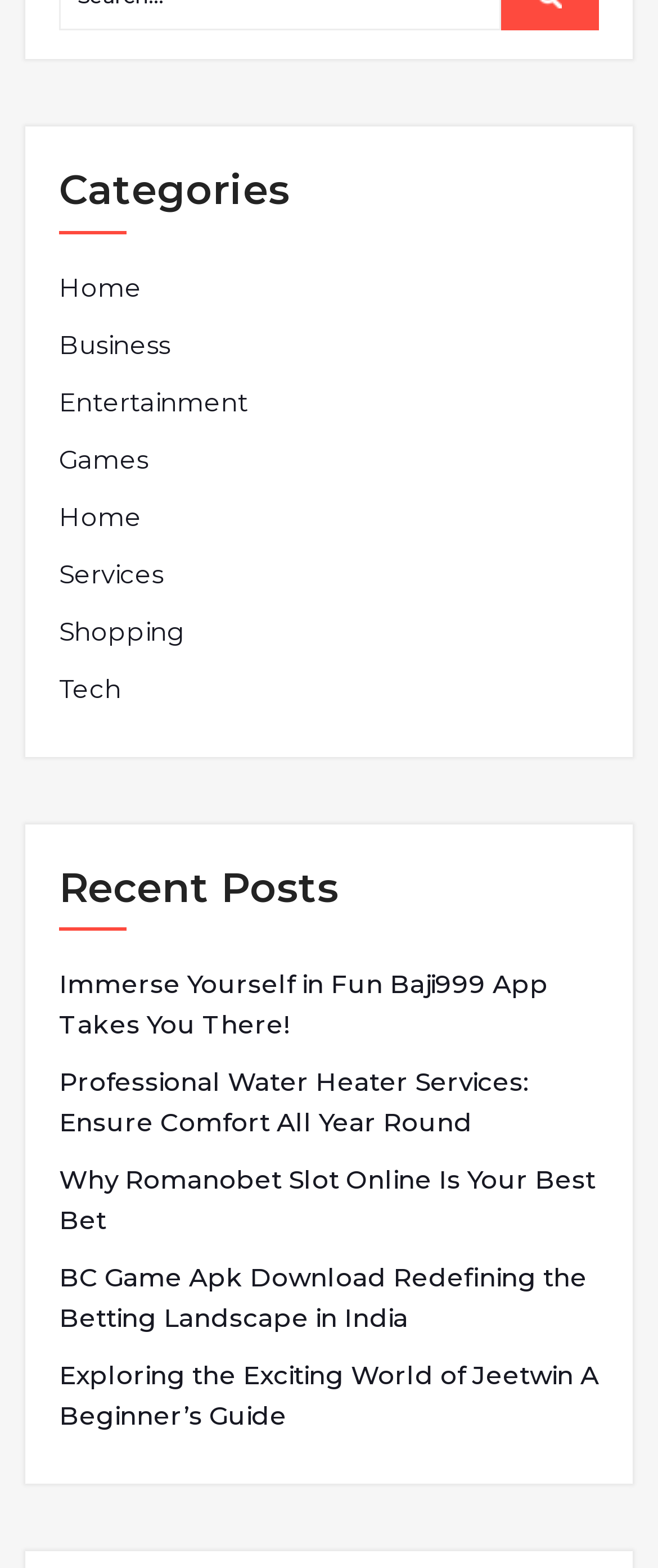What is the topic of the third recent post?
Based on the visual details in the image, please answer the question thoroughly.

I examined the OCR text of the third link element under the 'Recent Posts' heading, which is 'Why Romanobet Slot Online Is Your Best Bet', indicating that the topic is related to Romanobet Slot Online.